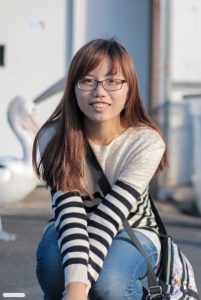What type of pants is Amber wearing? Based on the image, give a response in one word or a short phrase.

blue jeans